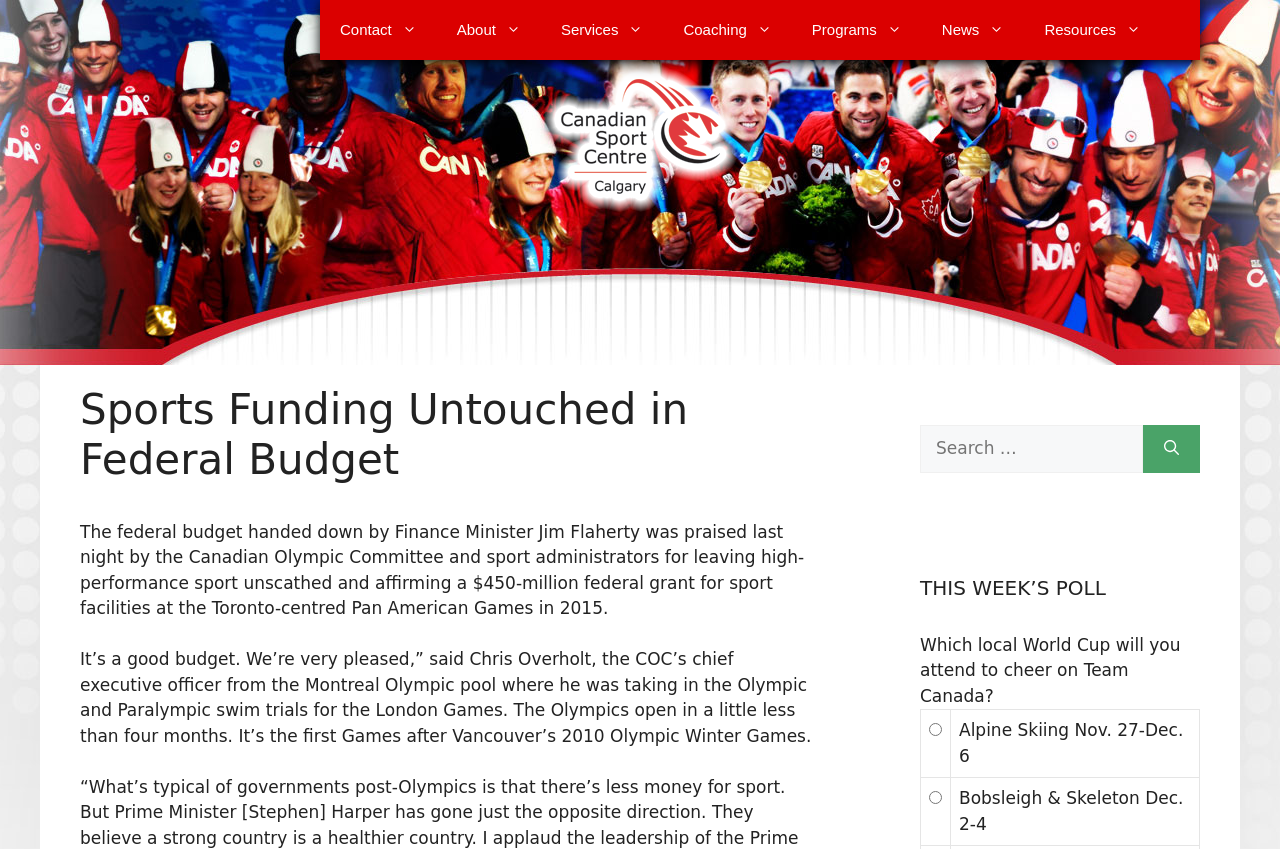Please extract the webpage's main title and generate its text content.

Sports Funding Untouched in Federal Budget